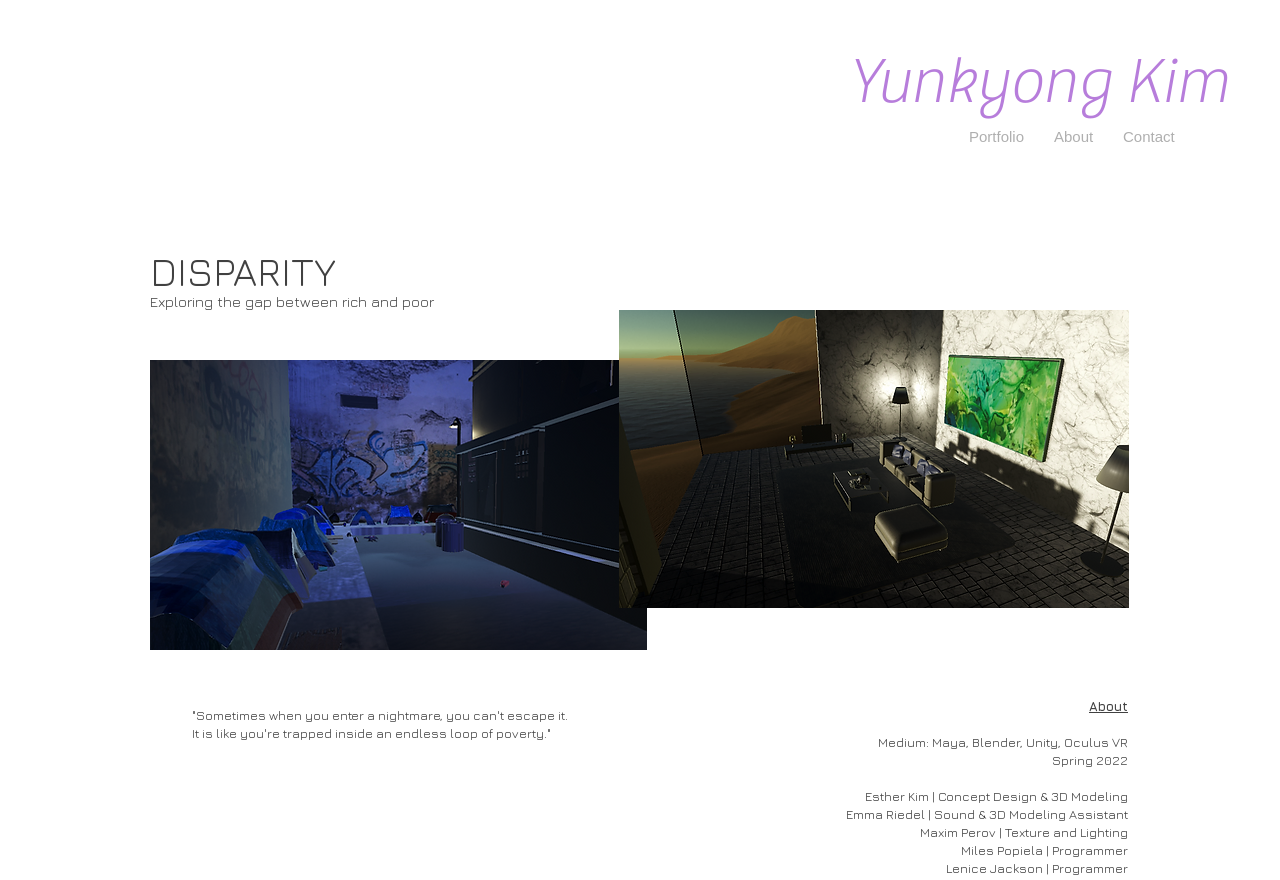What is the medium used in the project?
Refer to the image and provide a one-word or short phrase answer.

Maya, Blender, Unity, Oculus VR